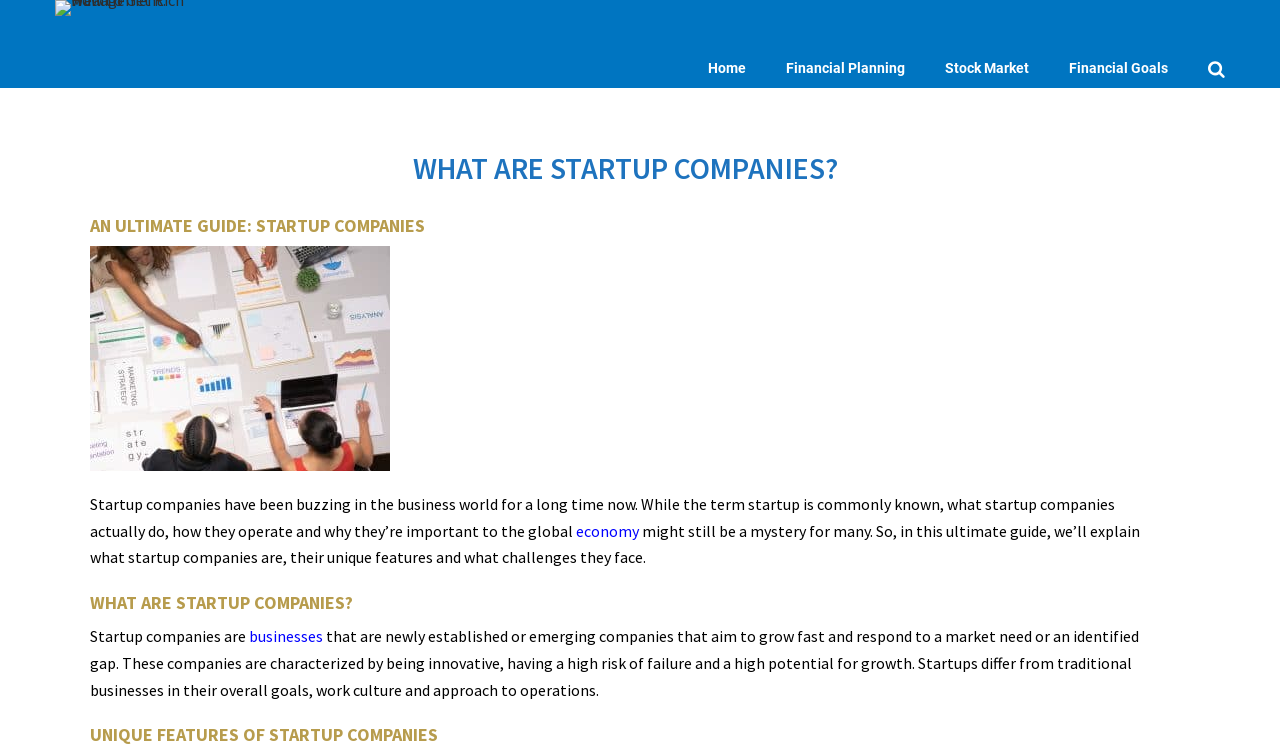Using the provided element description: "alt="Mondaq homepage"", identify the bounding box coordinates. The coordinates should be four floats between 0 and 1 in the order [left, top, right, bottom].

None